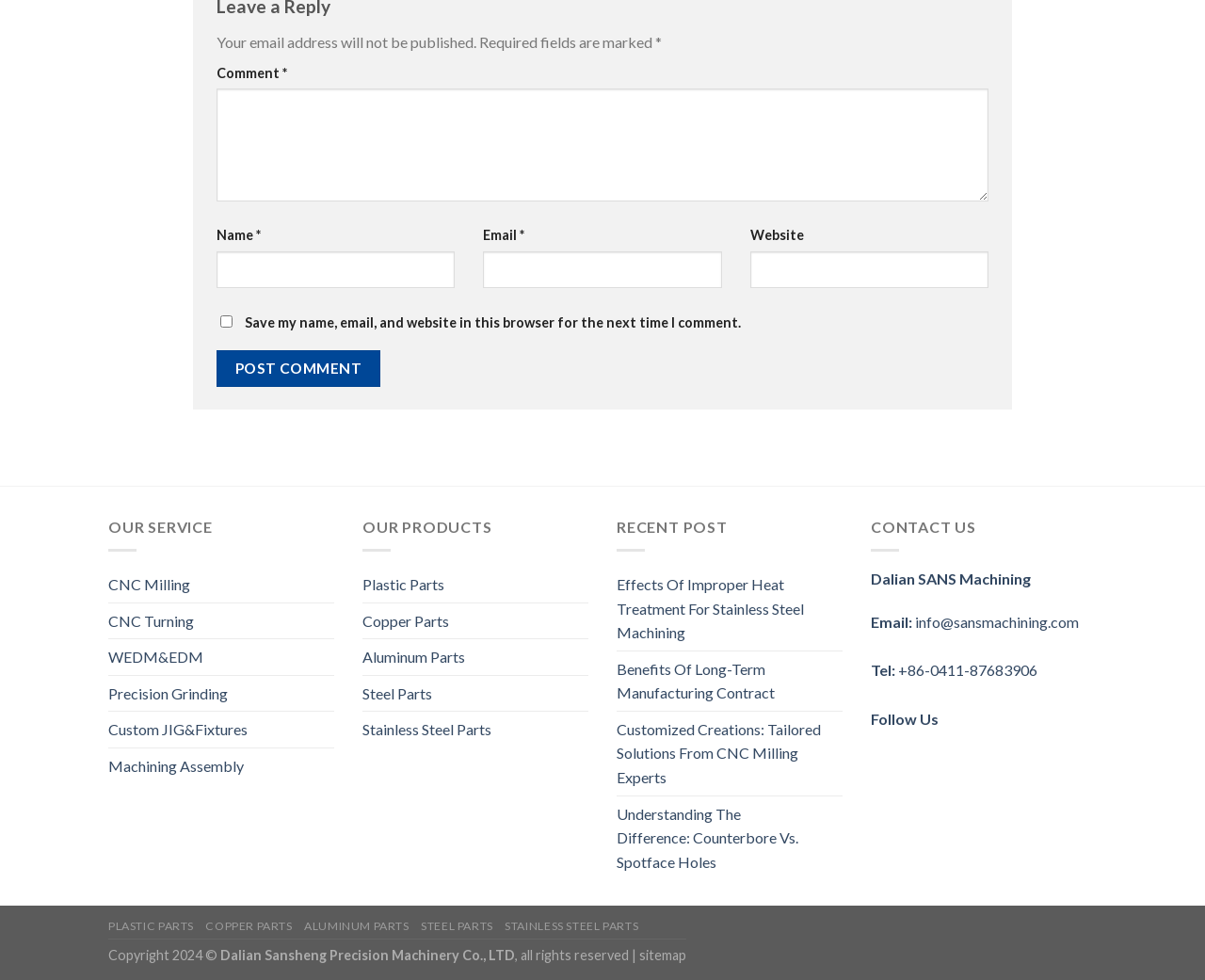Specify the bounding box coordinates of the element's region that should be clicked to achieve the following instruction: "Read the Effects Of Improper Heat Treatment For Stainless Steel Machining article". The bounding box coordinates consist of four float numbers between 0 and 1, in the format [left, top, right, bottom].

[0.512, 0.578, 0.699, 0.663]